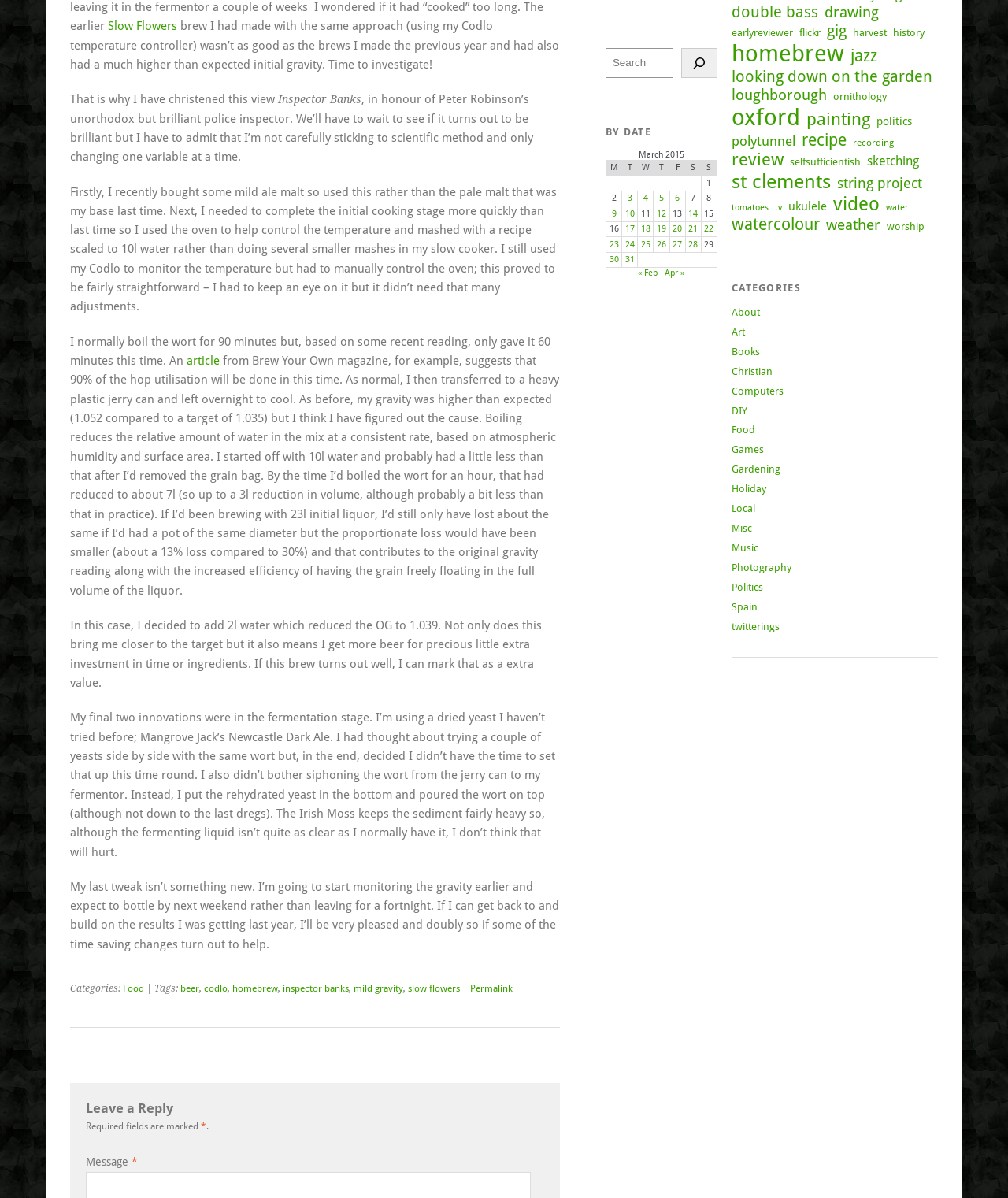Please find the bounding box coordinates (top-left x, top-left y, bottom-right x, bottom-right y) in the screenshot for the UI element described as follows: double bass

[0.726, 0.003, 0.812, 0.018]